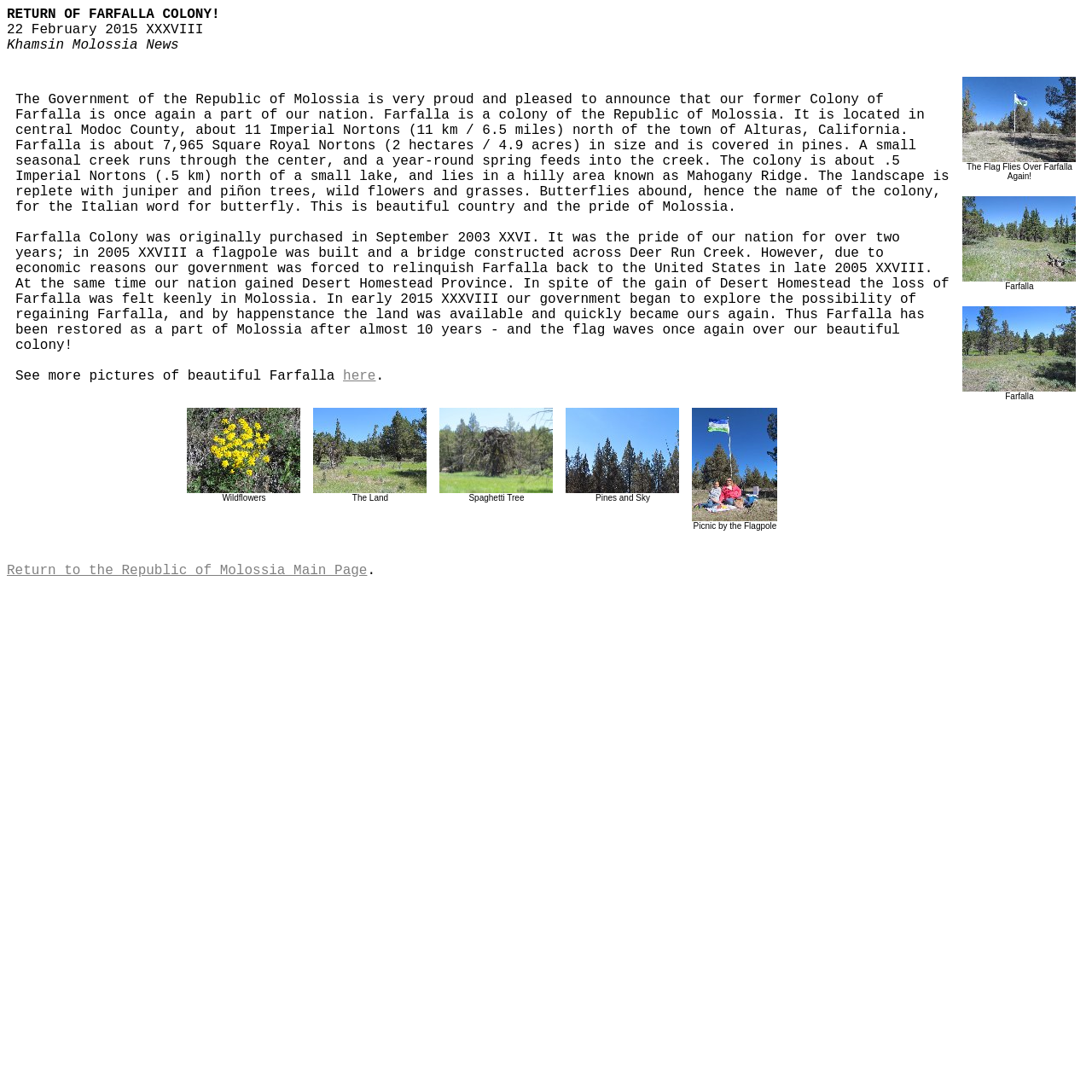Please indicate the bounding box coordinates for the clickable area to complete the following task: "View the image of Picnic by the Flagpole". The coordinates should be specified as four float numbers between 0 and 1, i.e., [left, top, right, bottom].

[0.634, 0.373, 0.712, 0.477]